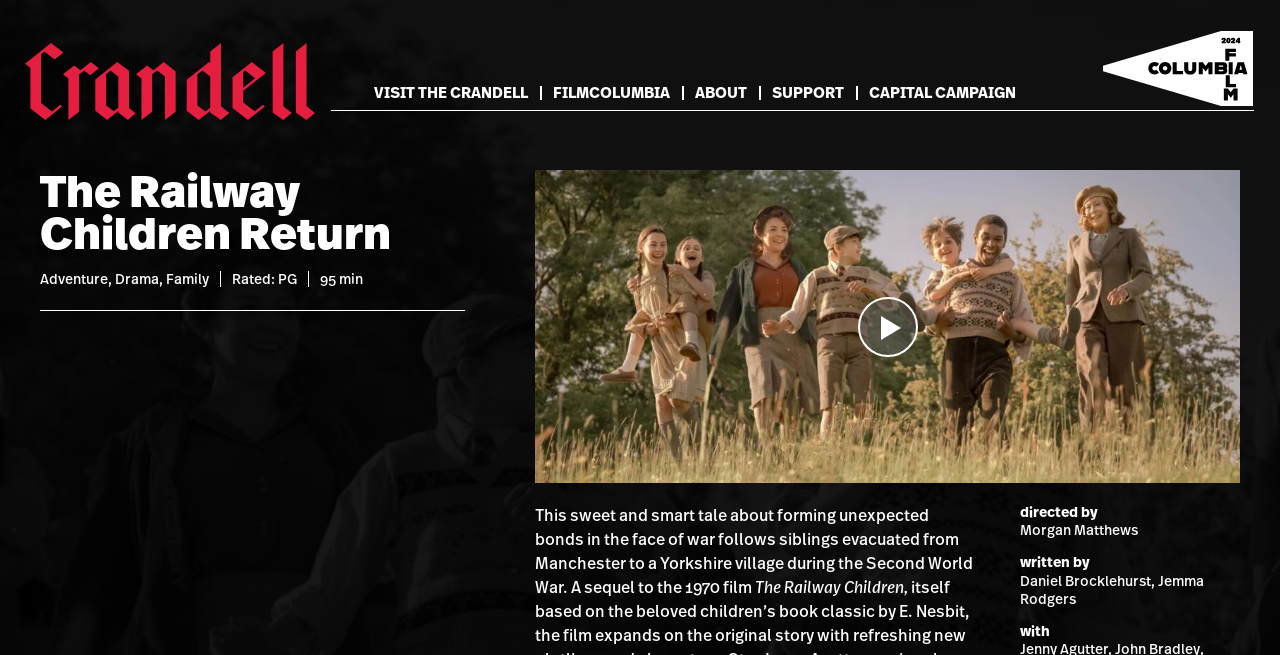Explain the webpage's design and content in an elaborate manner.

The webpage is about the movie "The Railway Children Return" and appears to be a promotional page for the film. At the top left, there is a link to "Crandell Theatre" and an image of the theatre with the tagline "Small Town. Big Movies." Below this, there are five links in a row, including "VISIT THE CRANDELL", "FILMCOLUMBIA", "ABOUT", "SUPPORT", and "CAPITAL CAMPAIGN".

On the right side of the page, there is an image of the "FilmColumbia" logo. Below this, there is a header section with the title "The Railway Children Return" in large font, followed by a list of genres ("Adventure, Drama, Family") and the movie's rating ("Rated: PG") and runtime ("95 min").

Below the header section, there is a large play button, and a brief summary of the movie, which tells the story of siblings evacuated from Manchester to a Yorkshire village during the Second World War. The summary is followed by credits, including the director ("Morgan Matthews") and writers ("Daniel Brocklehurst, Jemma Rodgers").